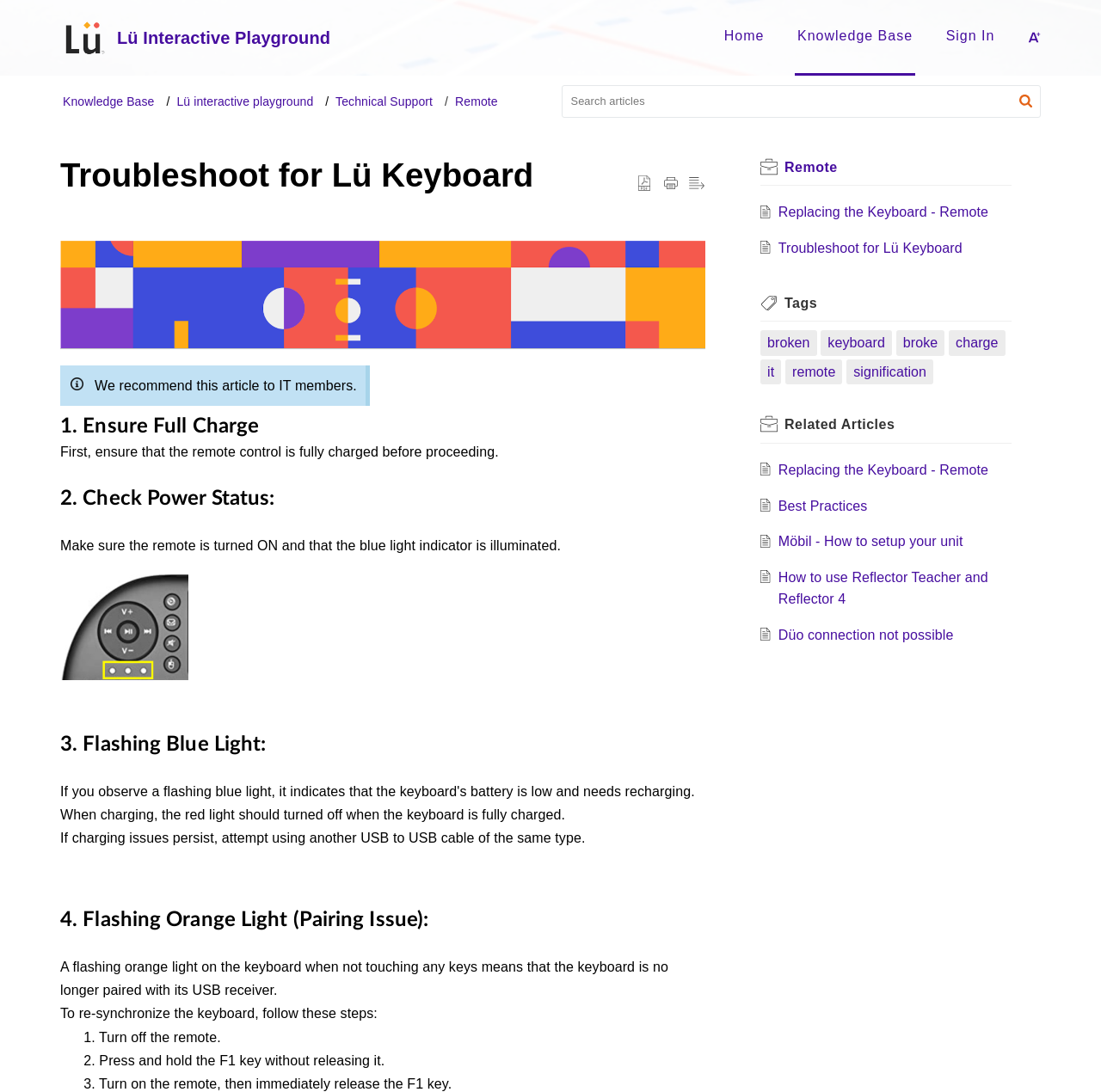Analyze the image and deliver a detailed answer to the question: What is the recommended action for IT members?

The webpage recommends this article to IT members, indicating that the content is relevant and important for them to read.